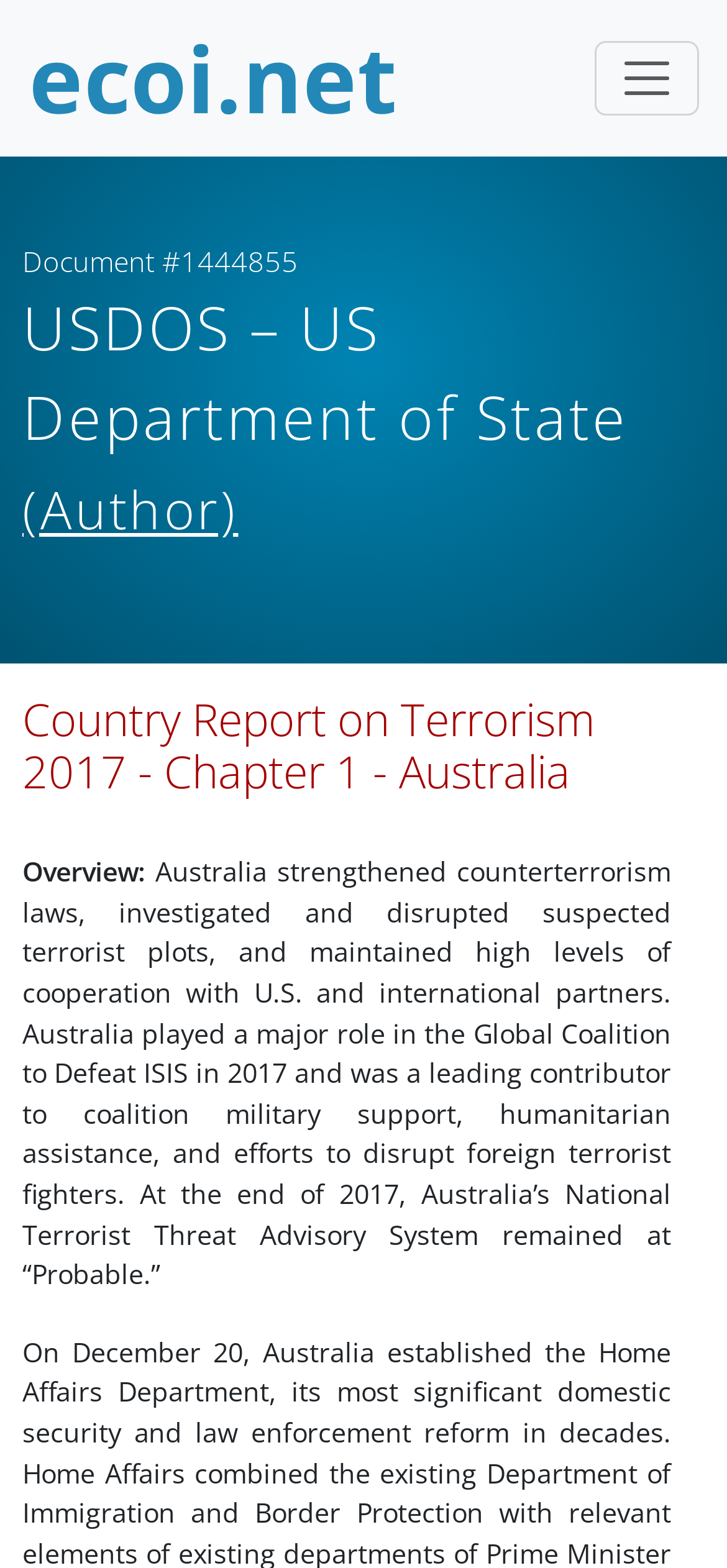Based on the element description aria-label="Toggle navigation", identify the bounding box of the UI element in the given webpage screenshot. The coordinates should be in the format (top-left x, top-left y, bottom-right x, bottom-right y) and must be between 0 and 1.

[0.818, 0.026, 0.962, 0.074]